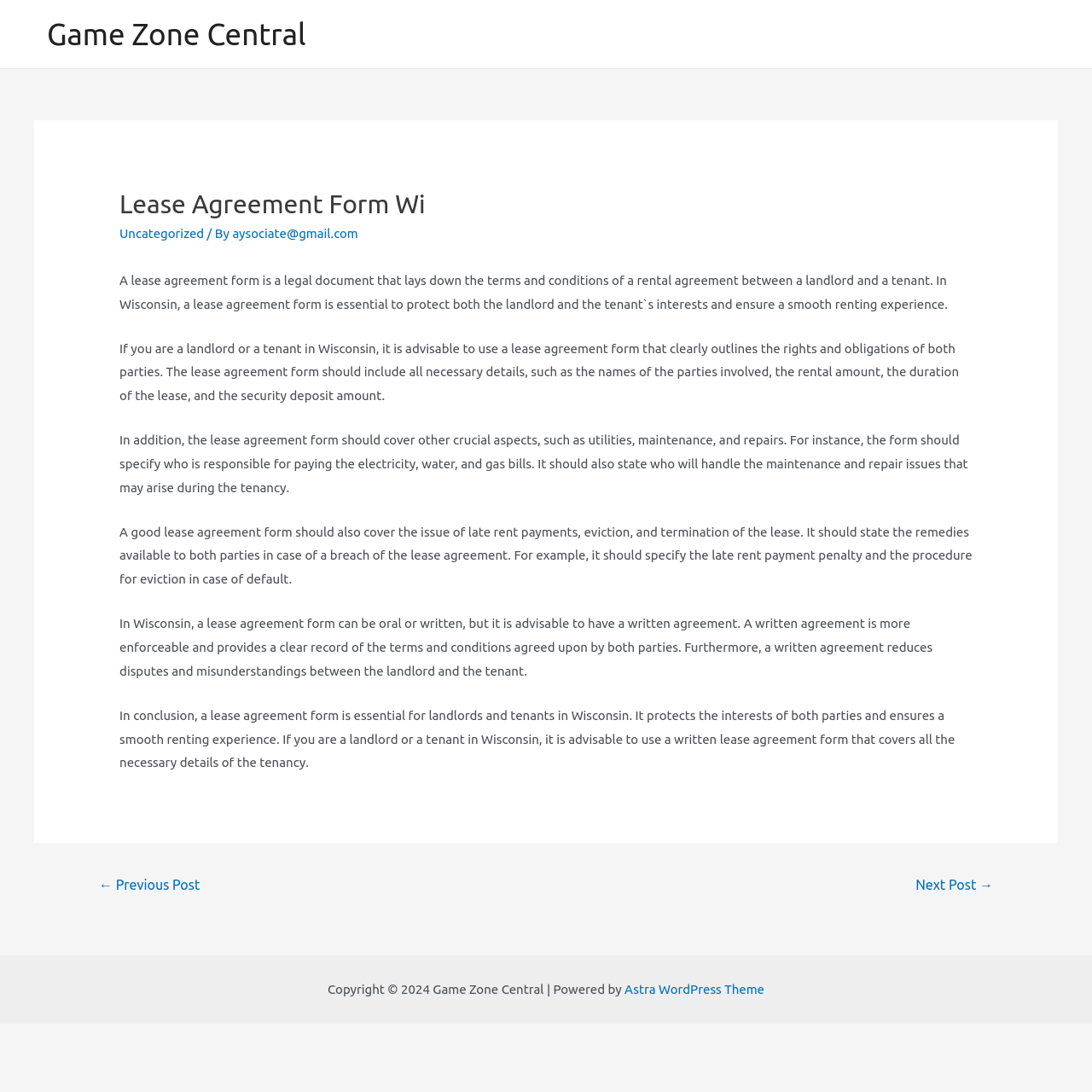Please give a concise answer to this question using a single word or phrase: 
What is essential for landlords and tenants in Wisconsin?

Lease agreement form